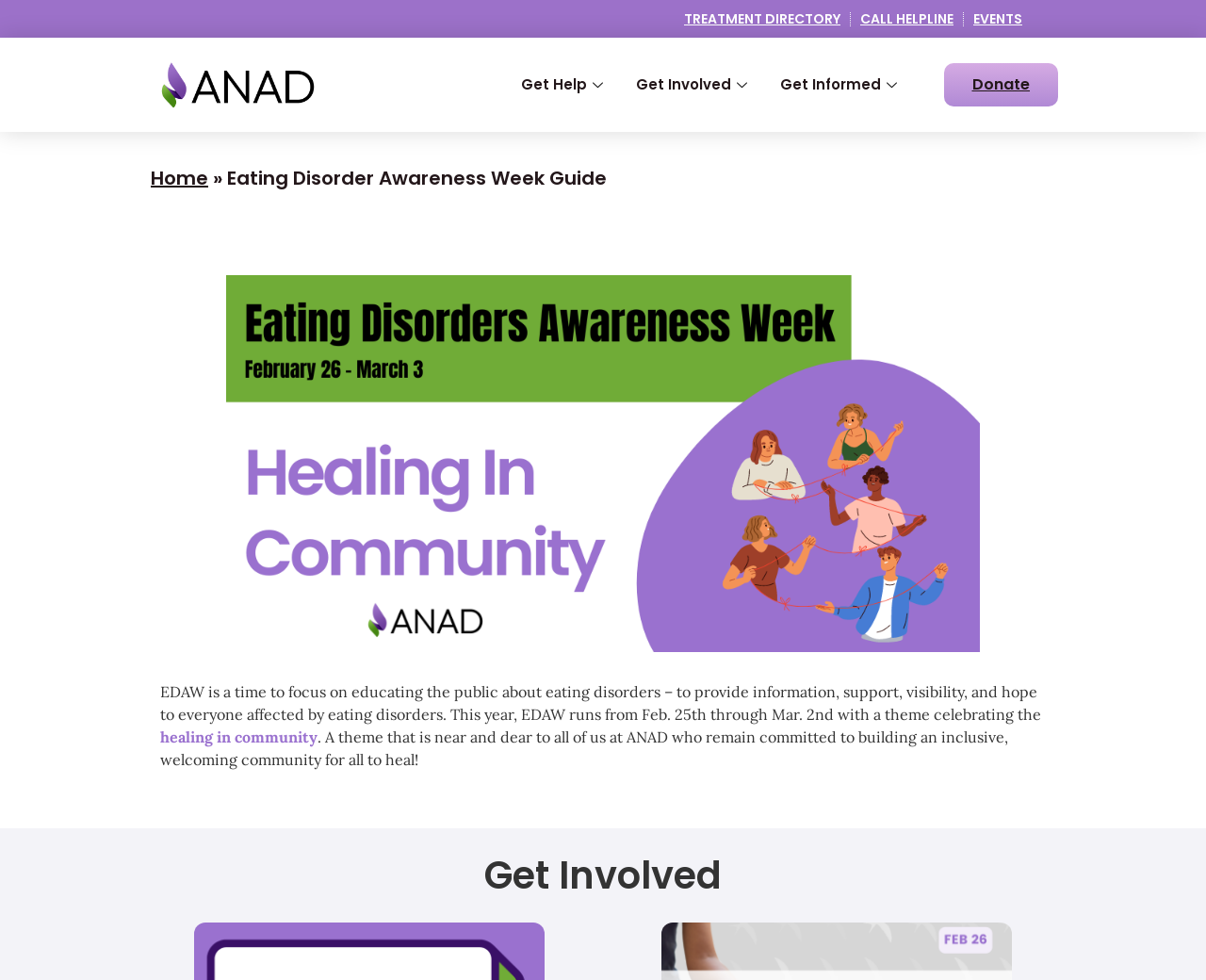Determine the bounding box coordinates for the area you should click to complete the following instruction: "Read the blog post about anxiety".

None